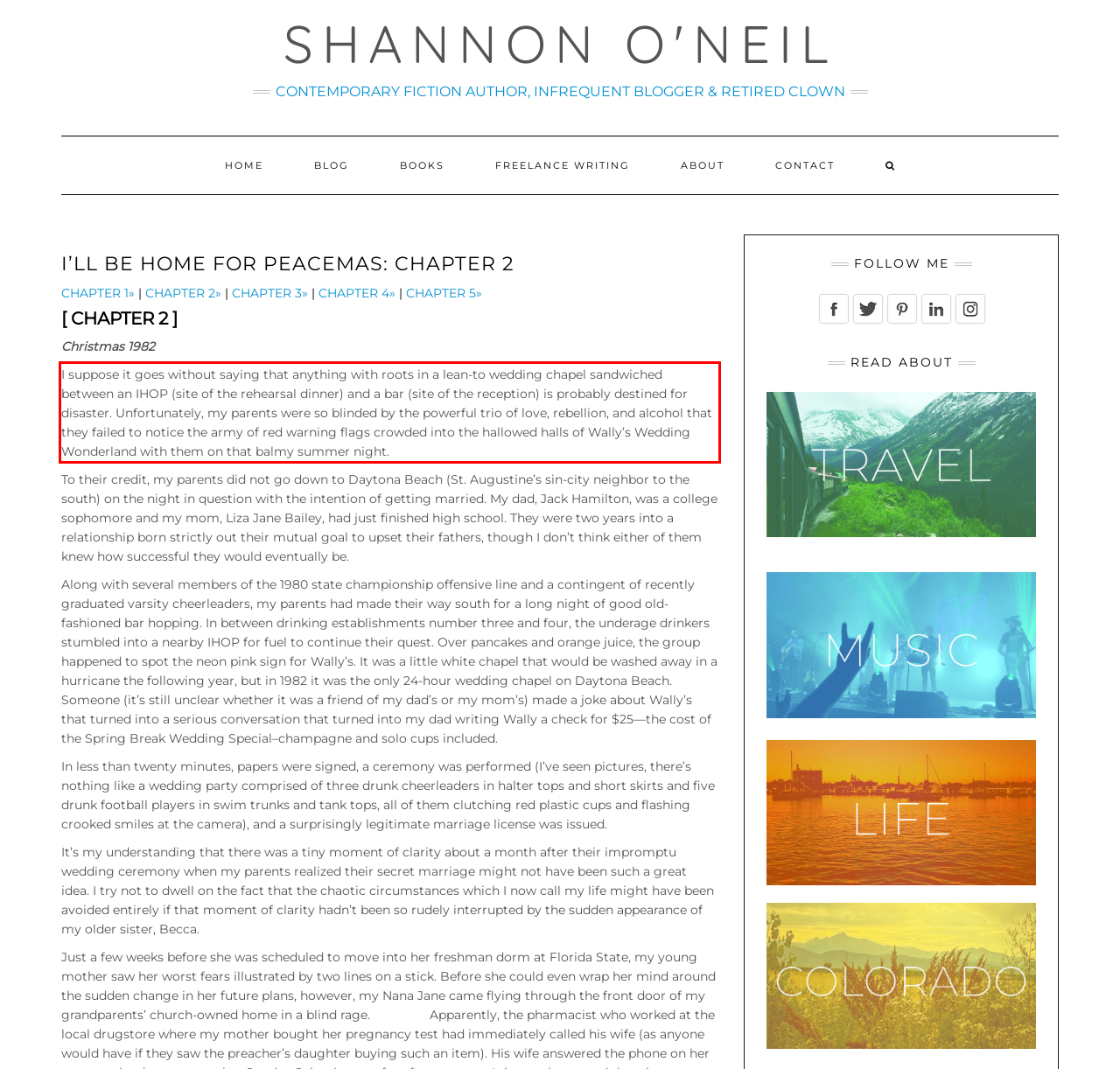You have a screenshot of a webpage with a red bounding box. Identify and extract the text content located inside the red bounding box.

I suppose it goes without saying that anything with roots in a lean-to wedding chapel sandwiched between an IHOP (site of the rehearsal dinner) and a bar (site of the reception) is probably destined for disaster. Unfortunately, my parents were so blinded by the powerful trio of love, rebellion, and alcohol that they failed to notice the army of red warning flags crowded into the hallowed halls of Wally’s Wedding Wonderland with them on that balmy summer night.